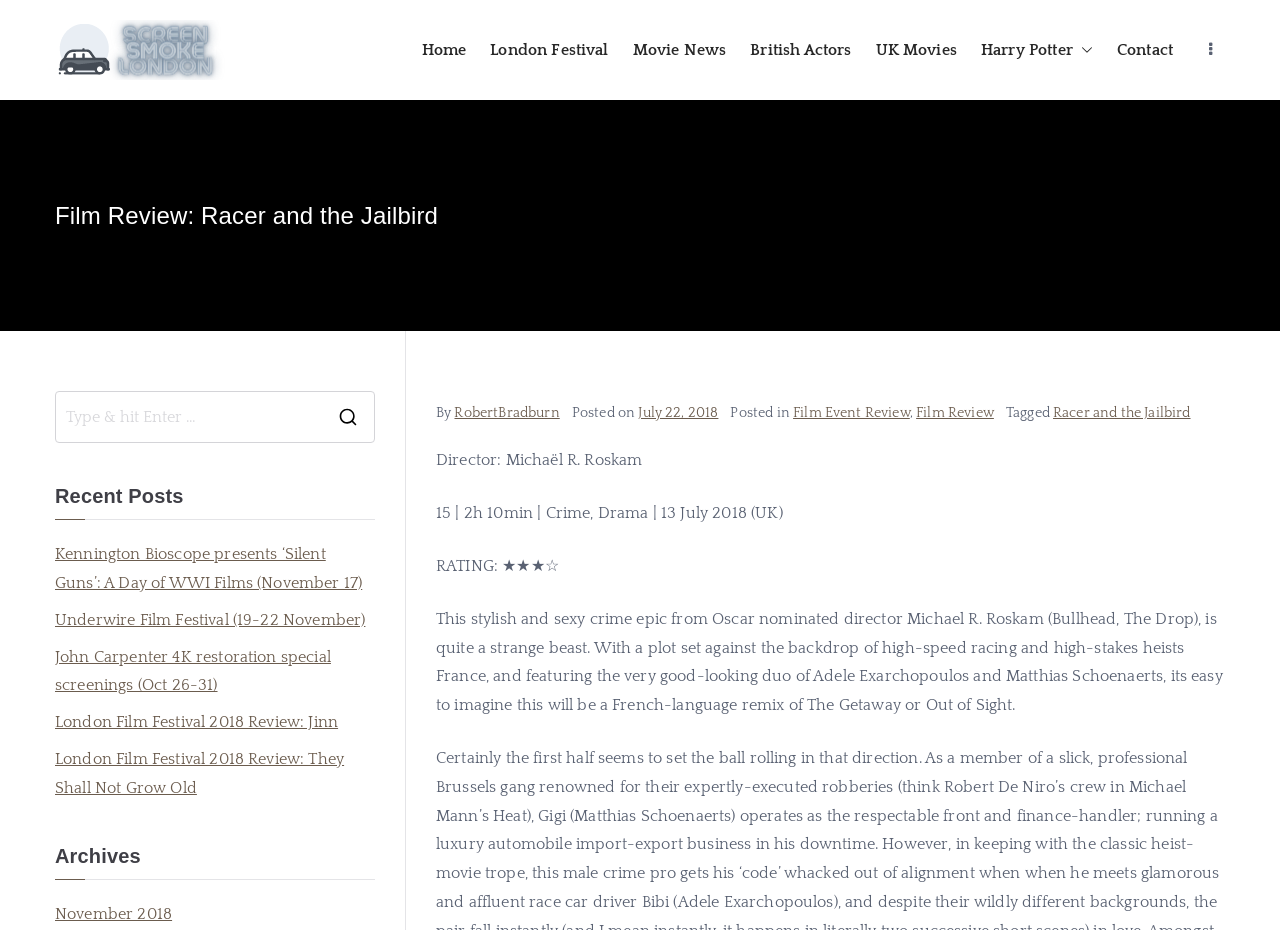Please locate and retrieve the main header text of the webpage.

Film Review: Racer and the Jailbird